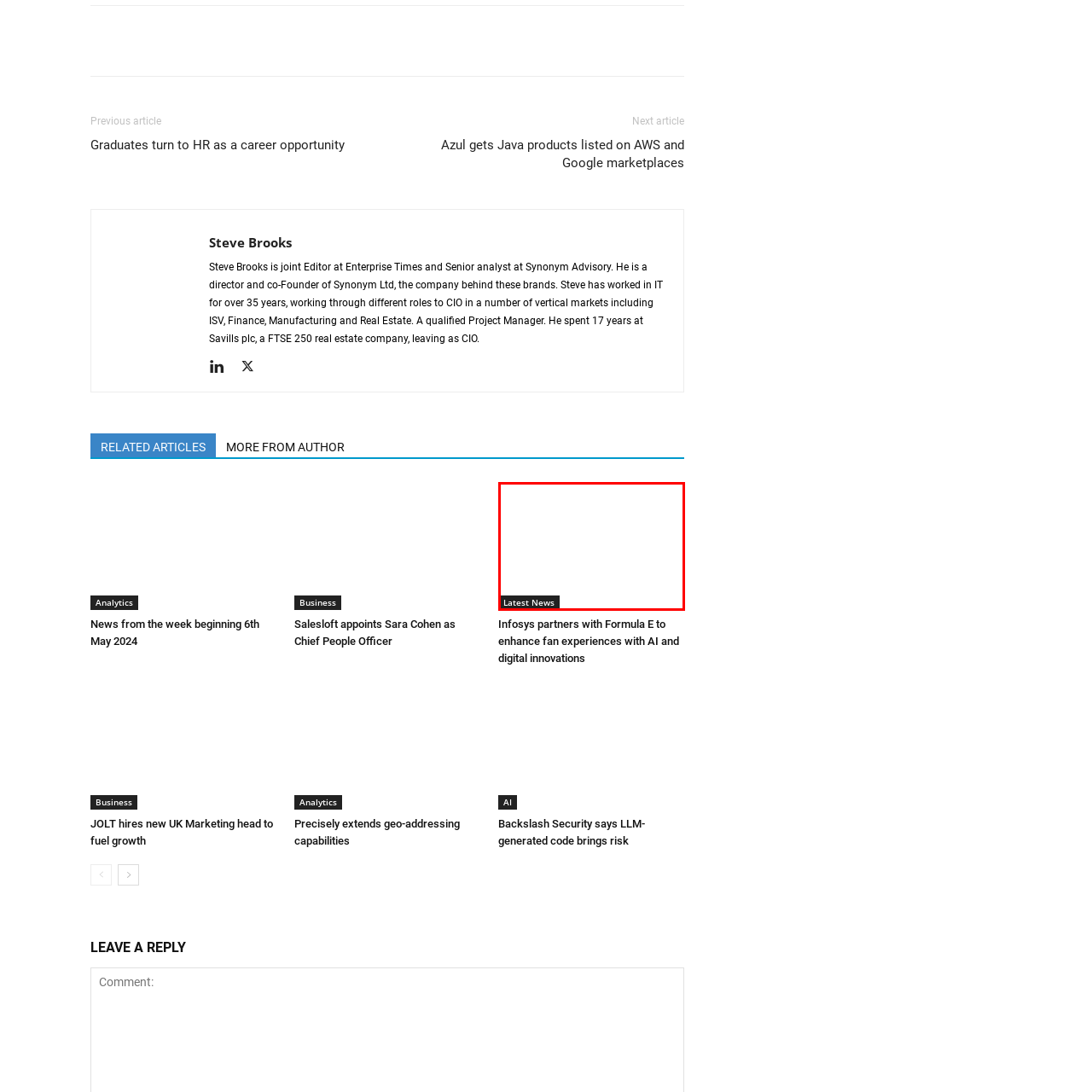Look at the image marked by the red box and respond with a single word or phrase: Who is credited for the image?

Jiří Rotrekl